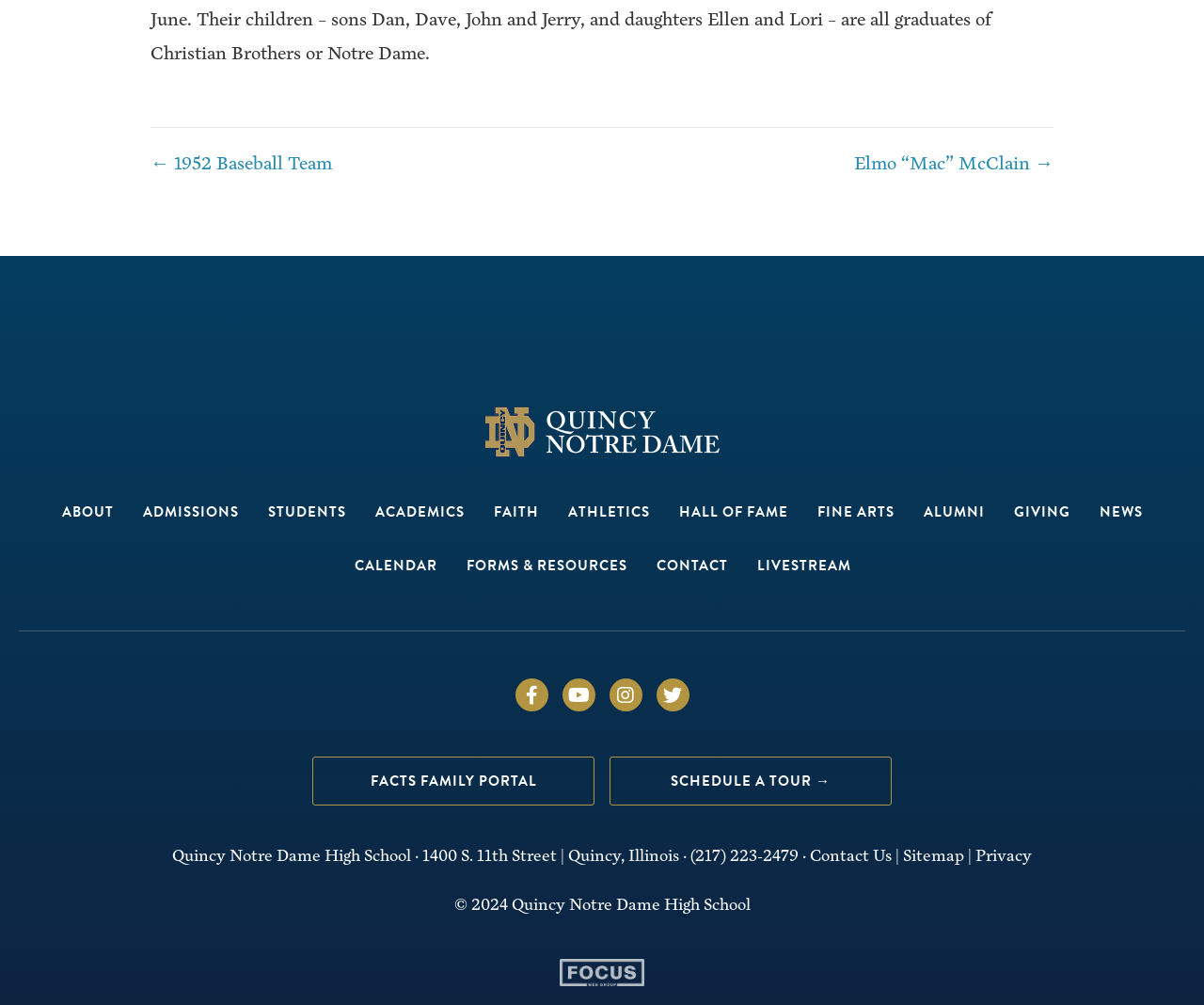Please specify the bounding box coordinates for the clickable region that will help you carry out the instruction: "Contact Us".

[0.673, 0.841, 0.741, 0.862]